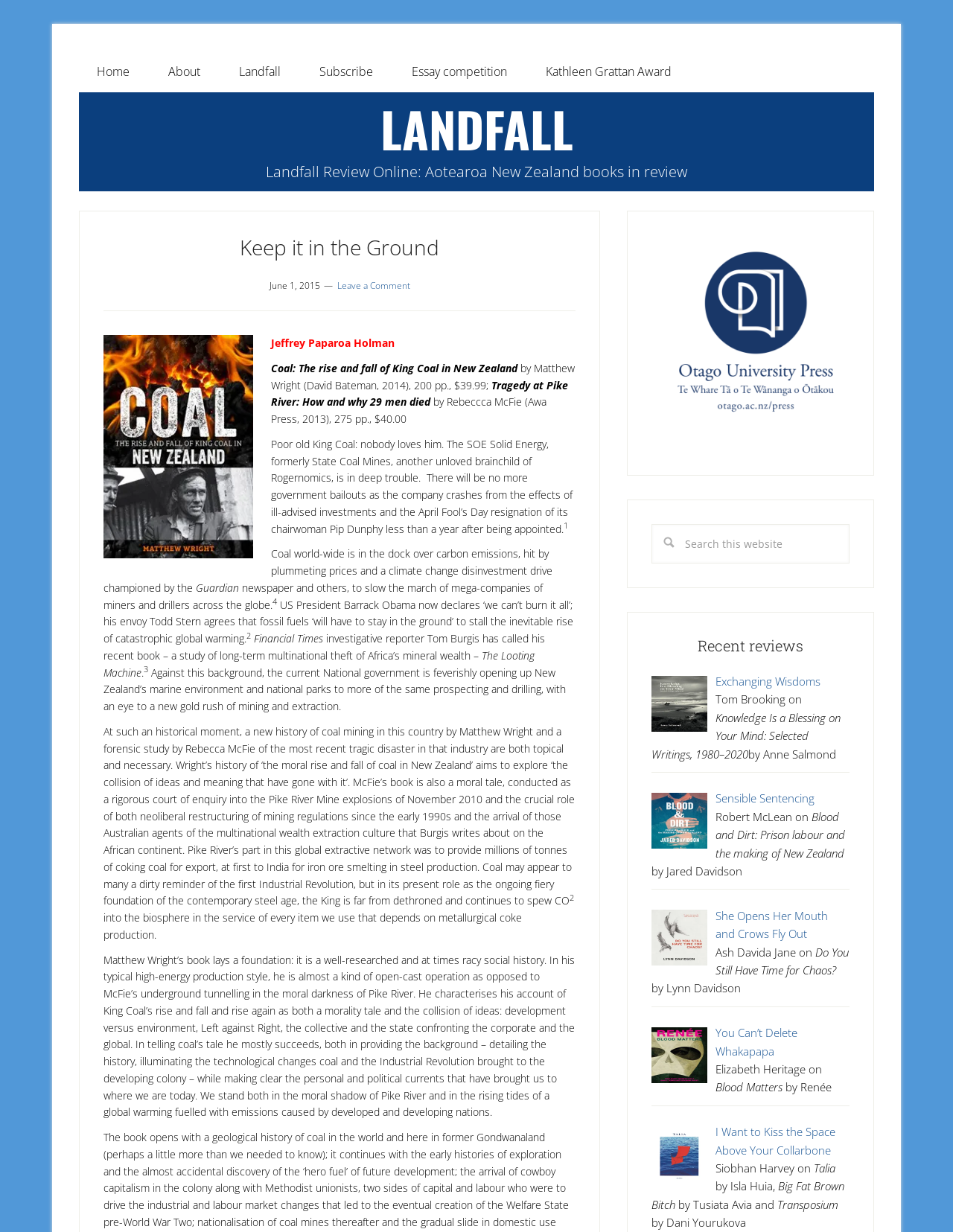What is the date of the Pike River Mine explosions?
Please answer the question with a single word or phrase, referencing the image.

November 2010